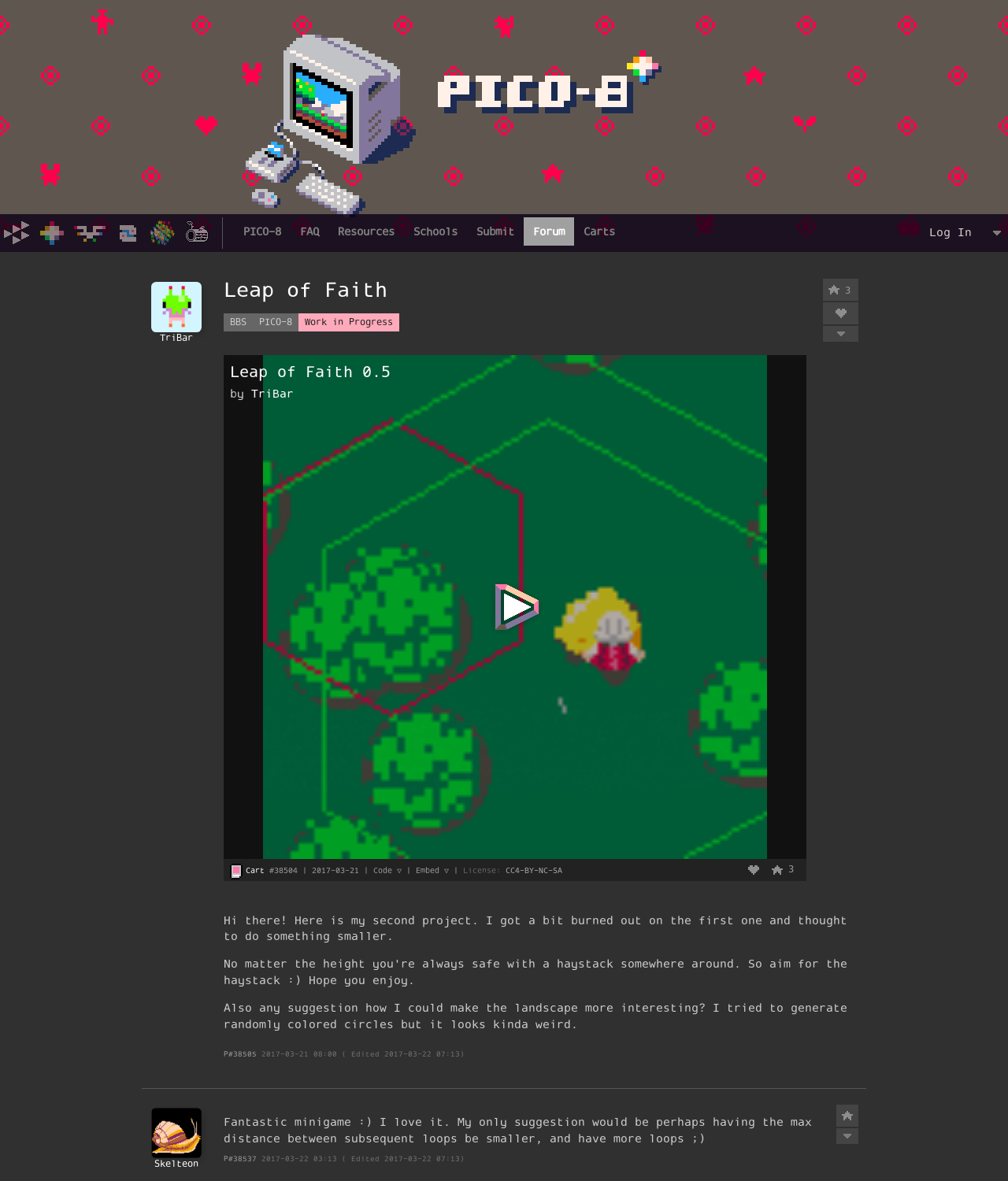Please determine the bounding box coordinates of the element's region to click for the following instruction: "Check the 'Superblog' link".

[0.18, 0.184, 0.211, 0.211]